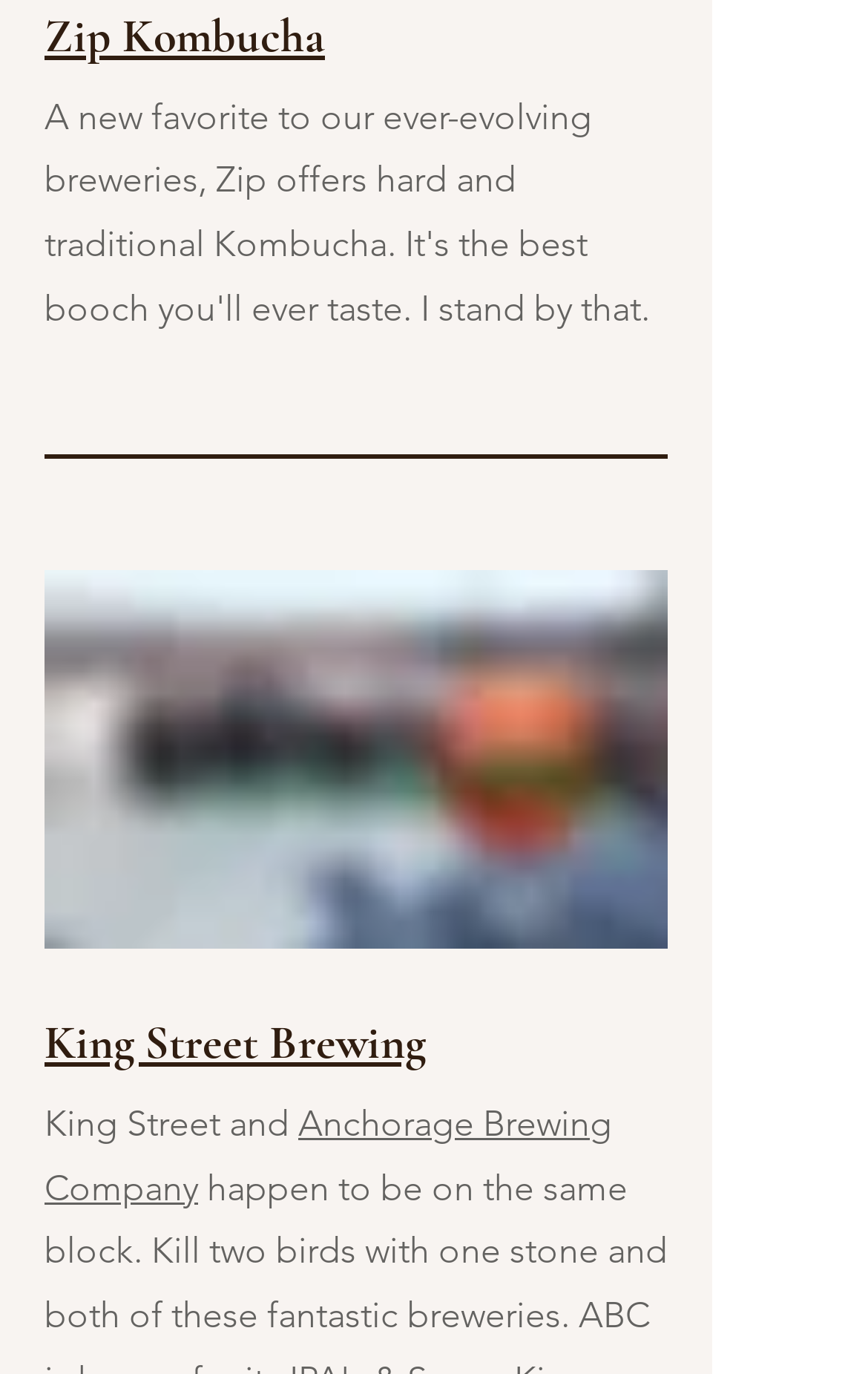What is the name of the image file?
Based on the image, give a concise answer in the form of a single word or short phrase.

IMG_0471.jpg